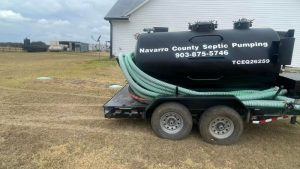Create an exhaustive description of the image.

The image features a black vacuum truck from Navarro County Septic Pumping, which is parked on a grassy area. The truck is equipped with green hoses, essential for pumping septic tanks and other waste management services. Prominently displayed on the side of the truck are the company's name, "Navarro County Septic Pumping," and their contact number, "903-875-5746," making it easy for potential customers to reach out for septic services. In the background, a rural landscape is visible, which includes a barn and open fields, indicative of the areas they serve, such as Navarro County and Ellis County in Texas. The overall scene reflects the business's focus on providing efficient and professional septic pumping services for both residential and agricultural needs.